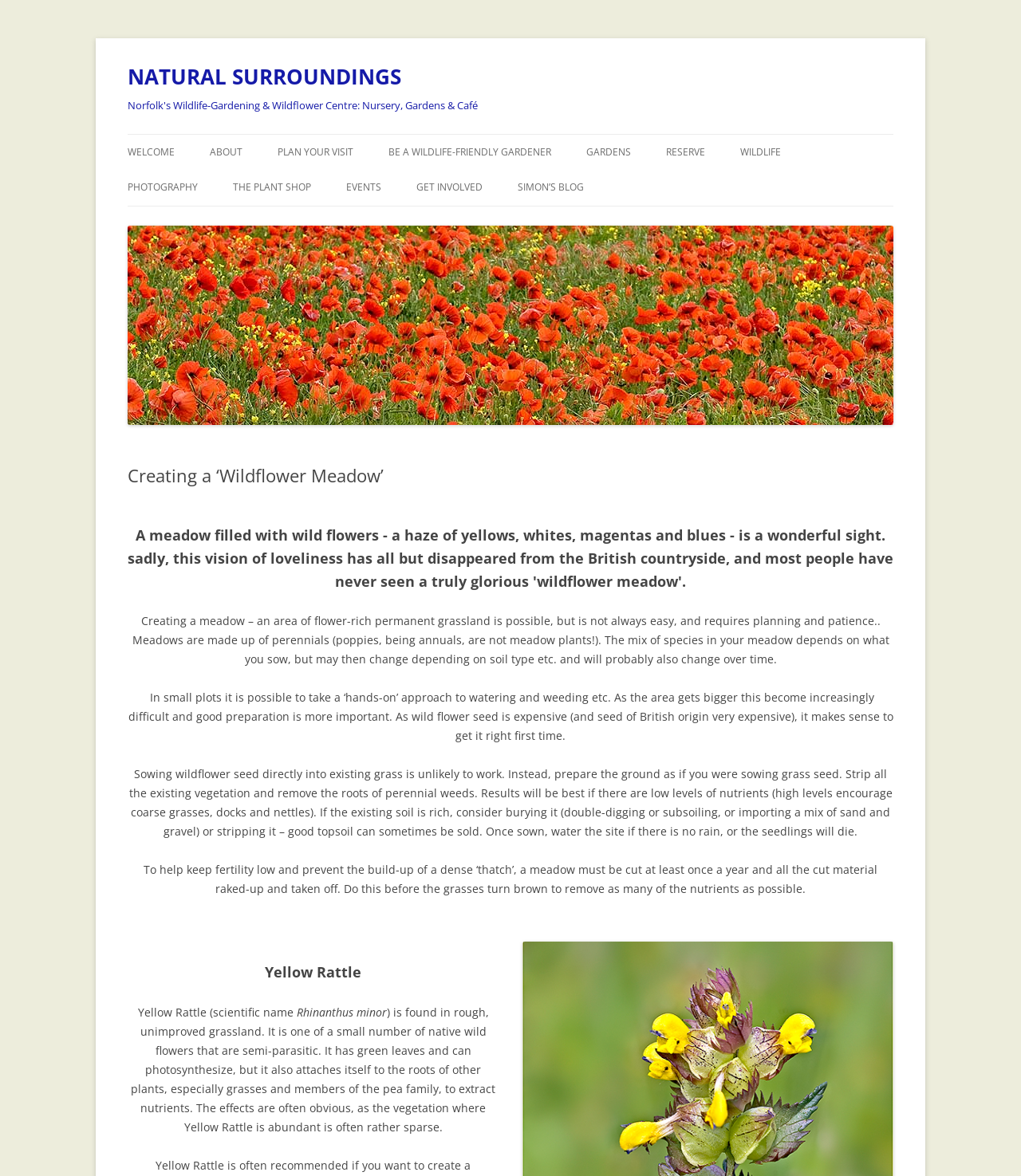Specify the bounding box coordinates of the element's area that should be clicked to execute the given instruction: "Click on the 'NATURAL SURROUNDINGS' link at the top". The coordinates should be four float numbers between 0 and 1, i.e., [left, top, right, bottom].

[0.125, 0.049, 0.393, 0.081]